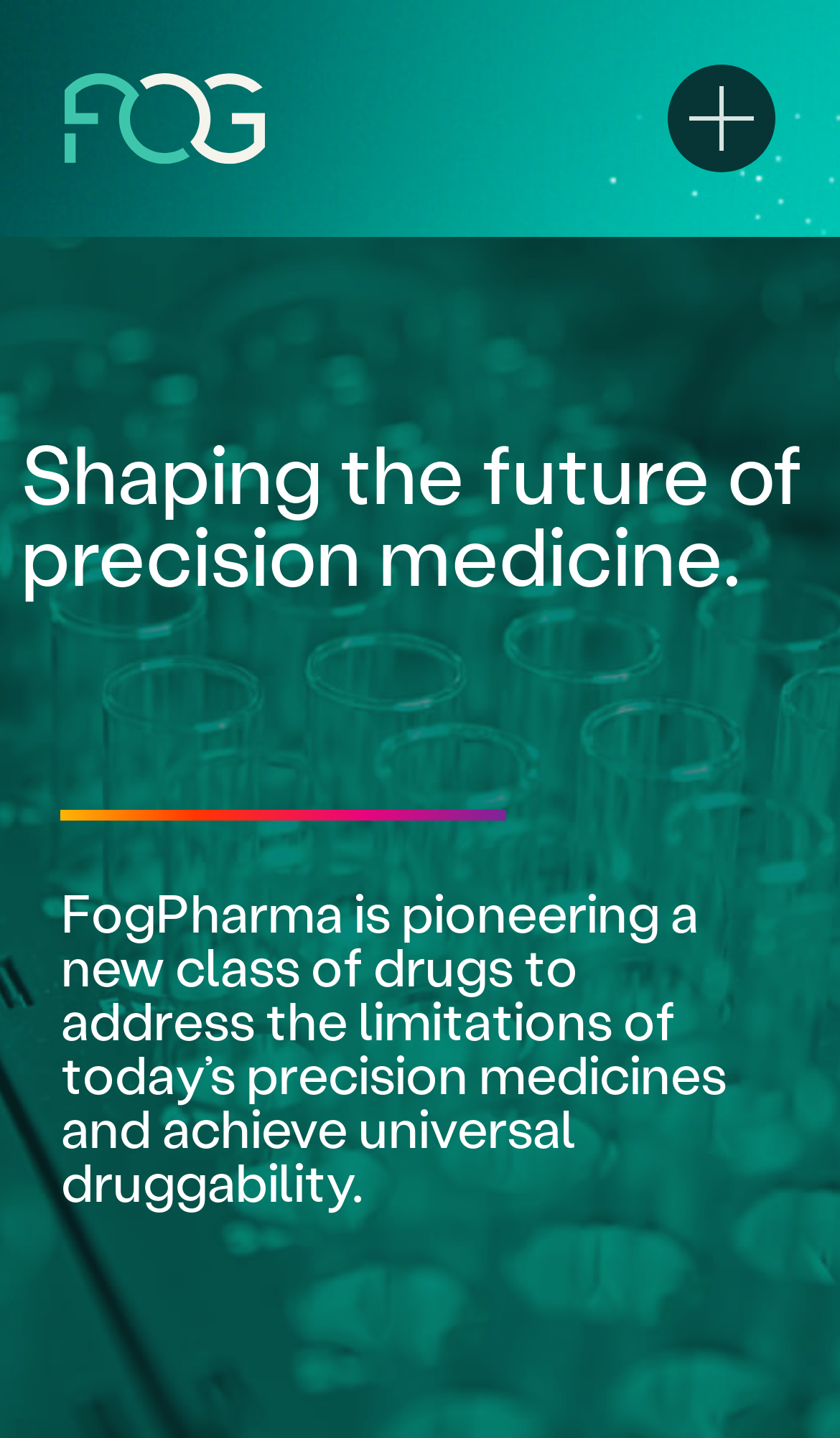Identify the bounding box of the UI component described as: "aria-label="Click to toggle the menu"".

[0.795, 0.045, 0.923, 0.12]